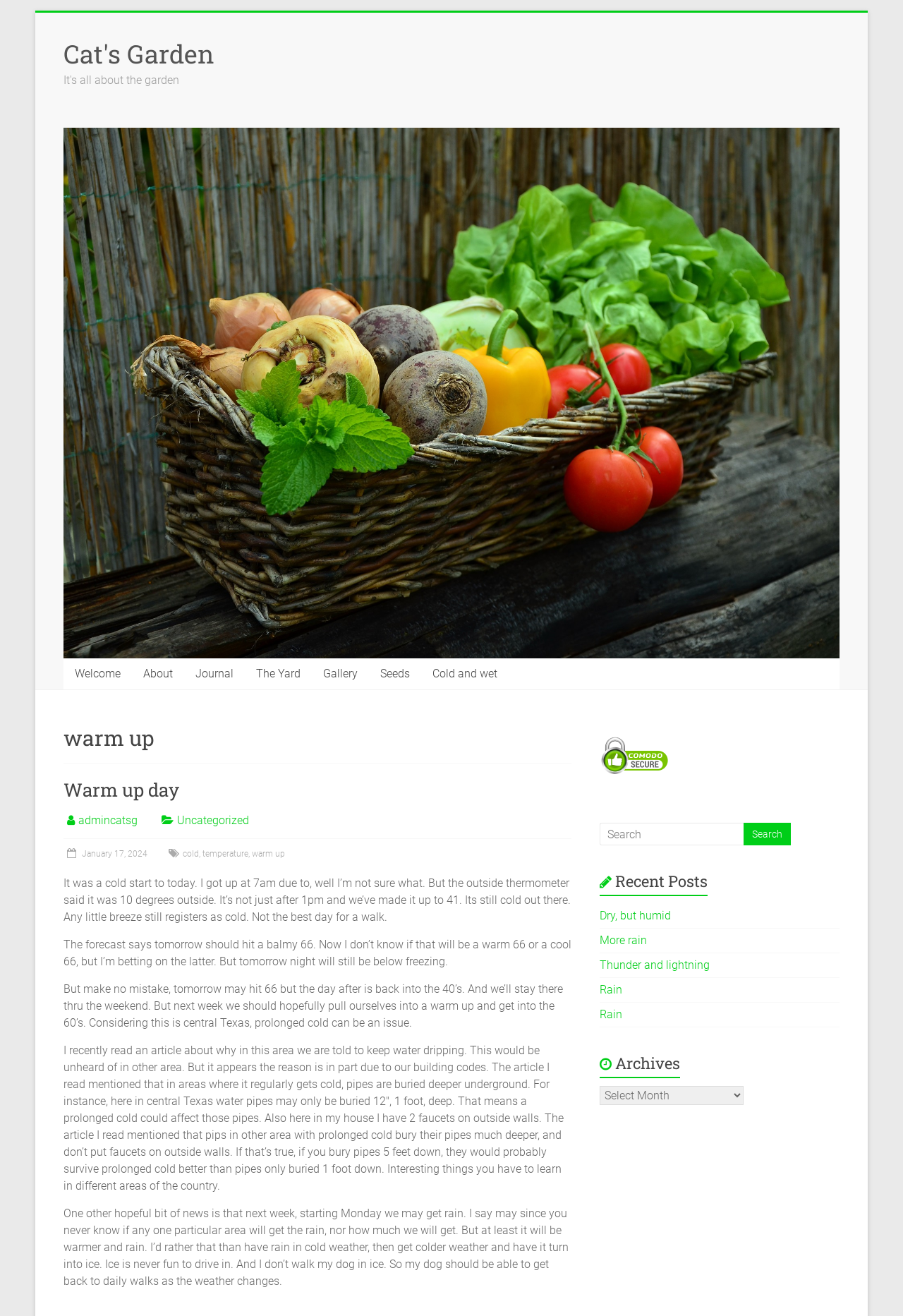Please provide the bounding box coordinates for the UI element as described: "Cat's Garden". The coordinates must be four floats between 0 and 1, represented as [left, top, right, bottom].

[0.07, 0.028, 0.238, 0.054]